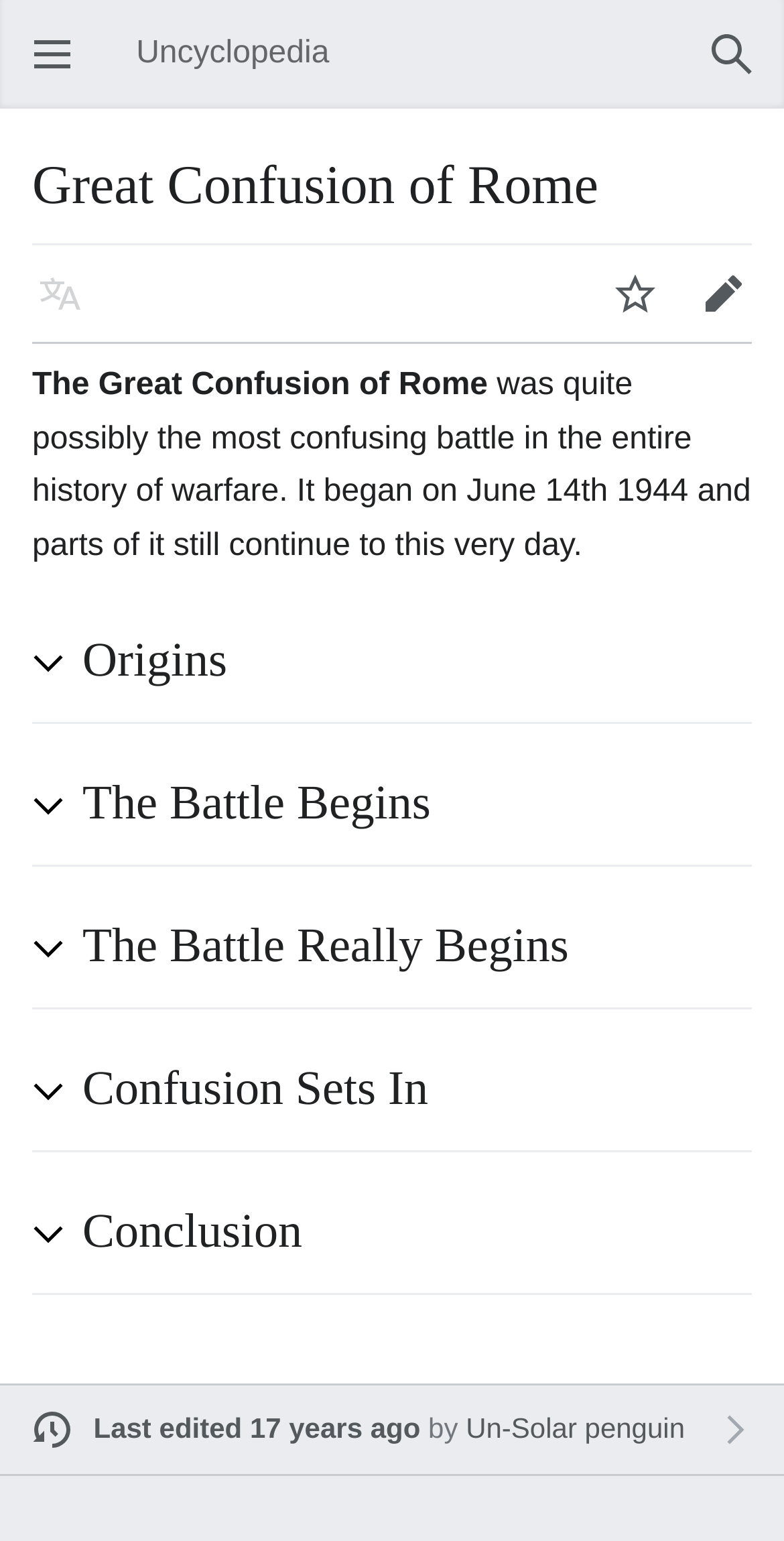Predict the bounding box for the UI component with the following description: "Search".

[0.877, 0.007, 0.99, 0.064]